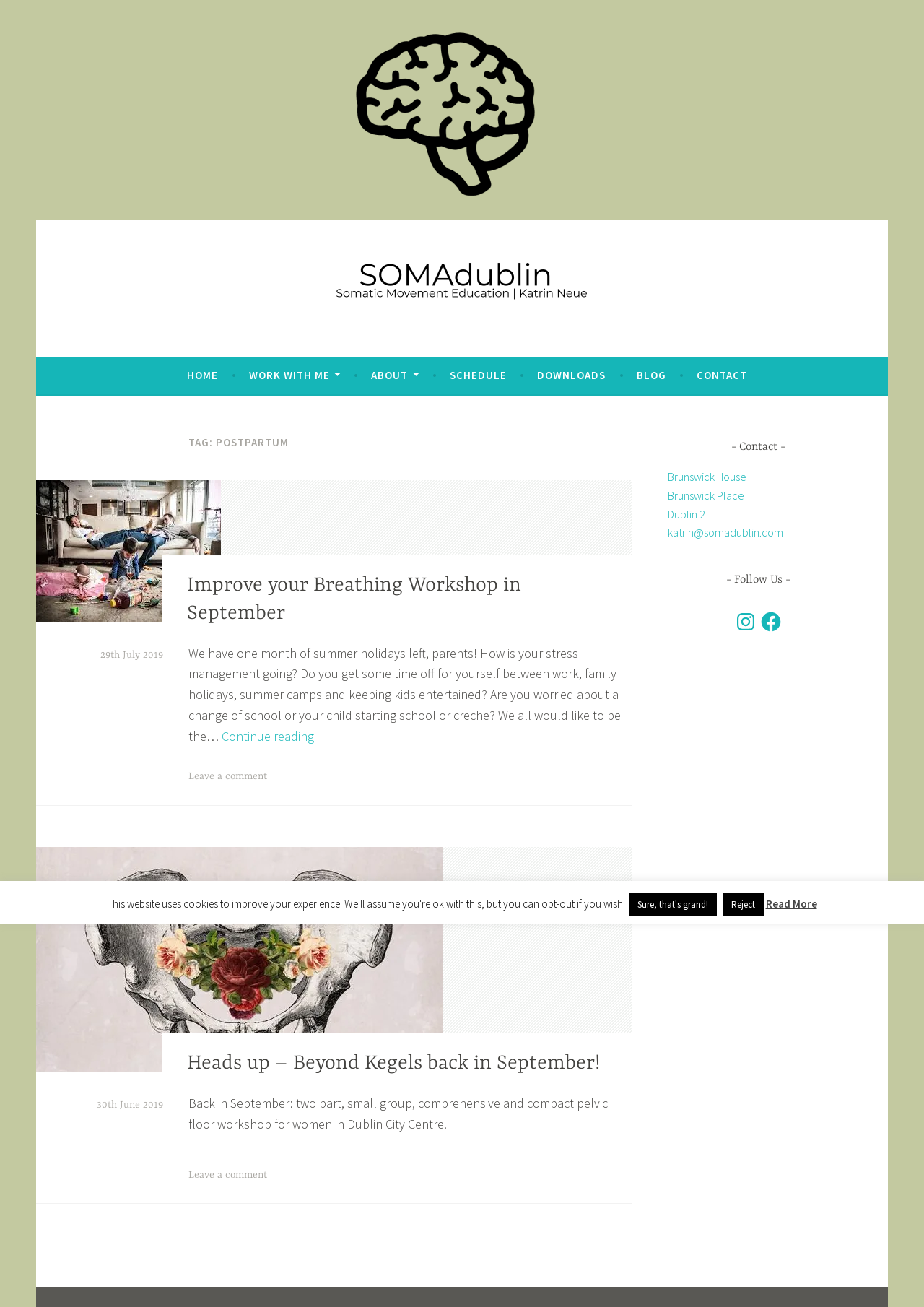Determine the coordinates of the bounding box that should be clicked to complete the instruction: "Click on the HOME link". The coordinates should be represented by four float numbers between 0 and 1: [left, top, right, bottom].

[0.202, 0.278, 0.236, 0.297]